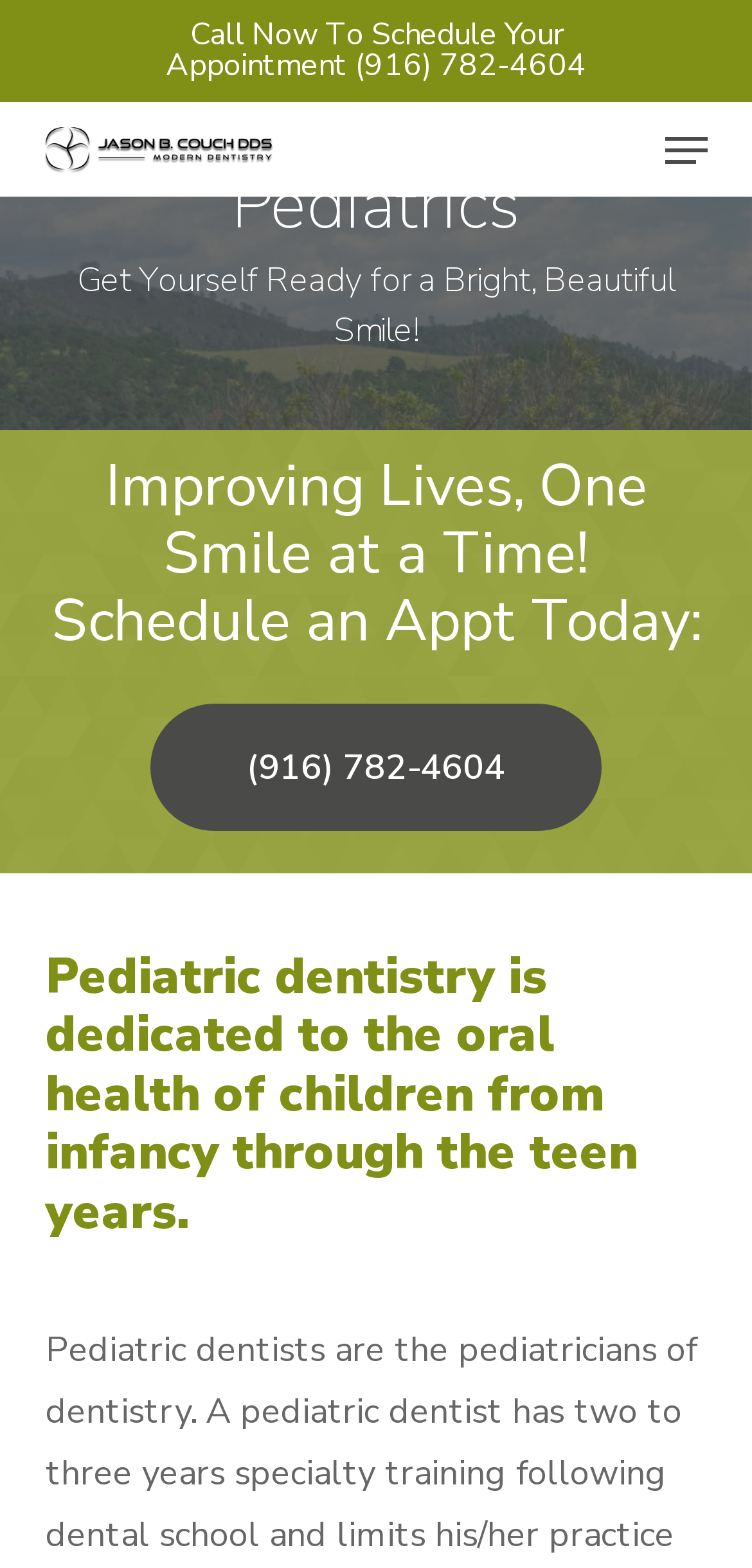What is the phone number to schedule an appointment? Refer to the image and provide a one-word or short phrase answer.

(916) 782-4604